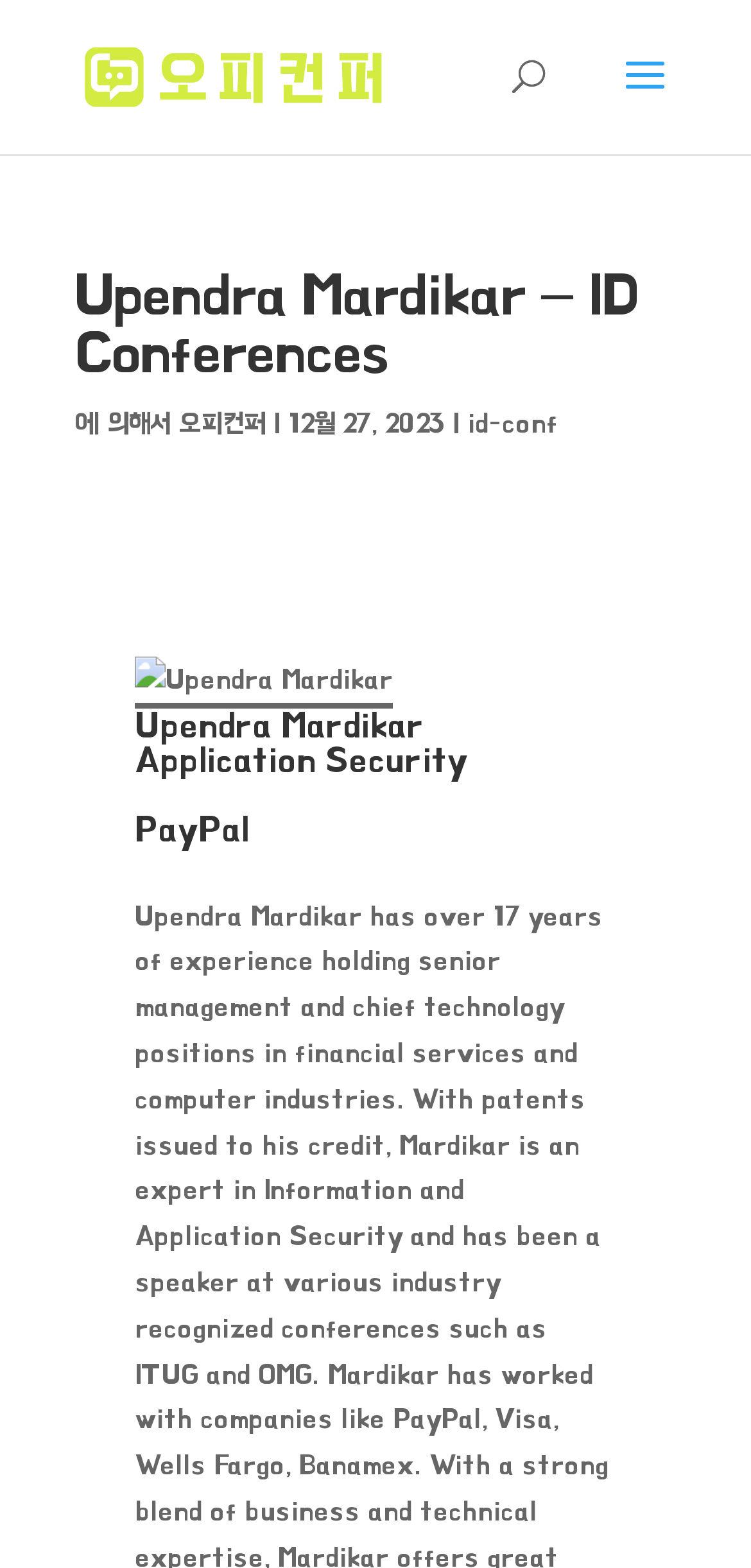What is the company mentioned in the webpage?
Give a comprehensive and detailed explanation for the question.

I determined the answer by looking at the heading element 'Upendra Mardikar Application Security PayPal' which suggests that PayPal is a company related to the person's work or experience.